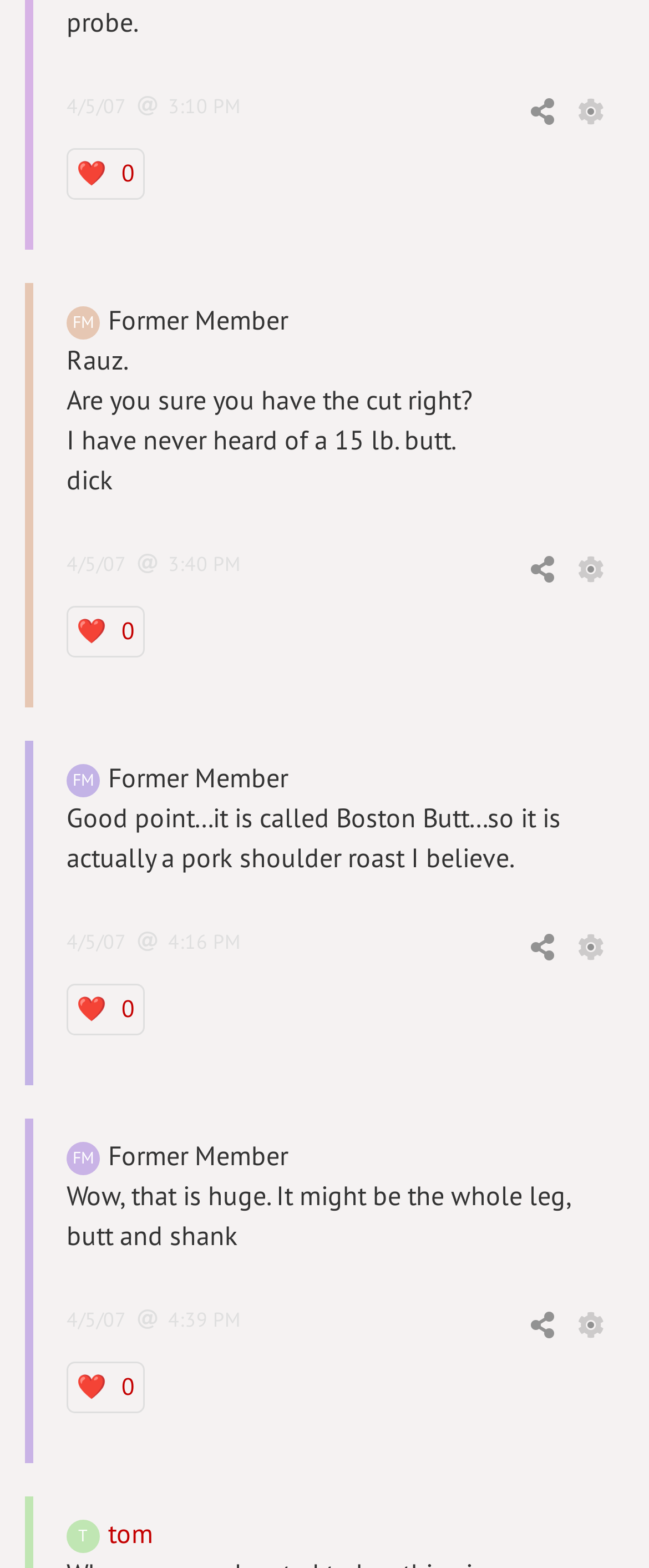Provide a short answer to the following question with just one word or phrase: What is the topic of discussion in this webpage?

Pork shoulder roast